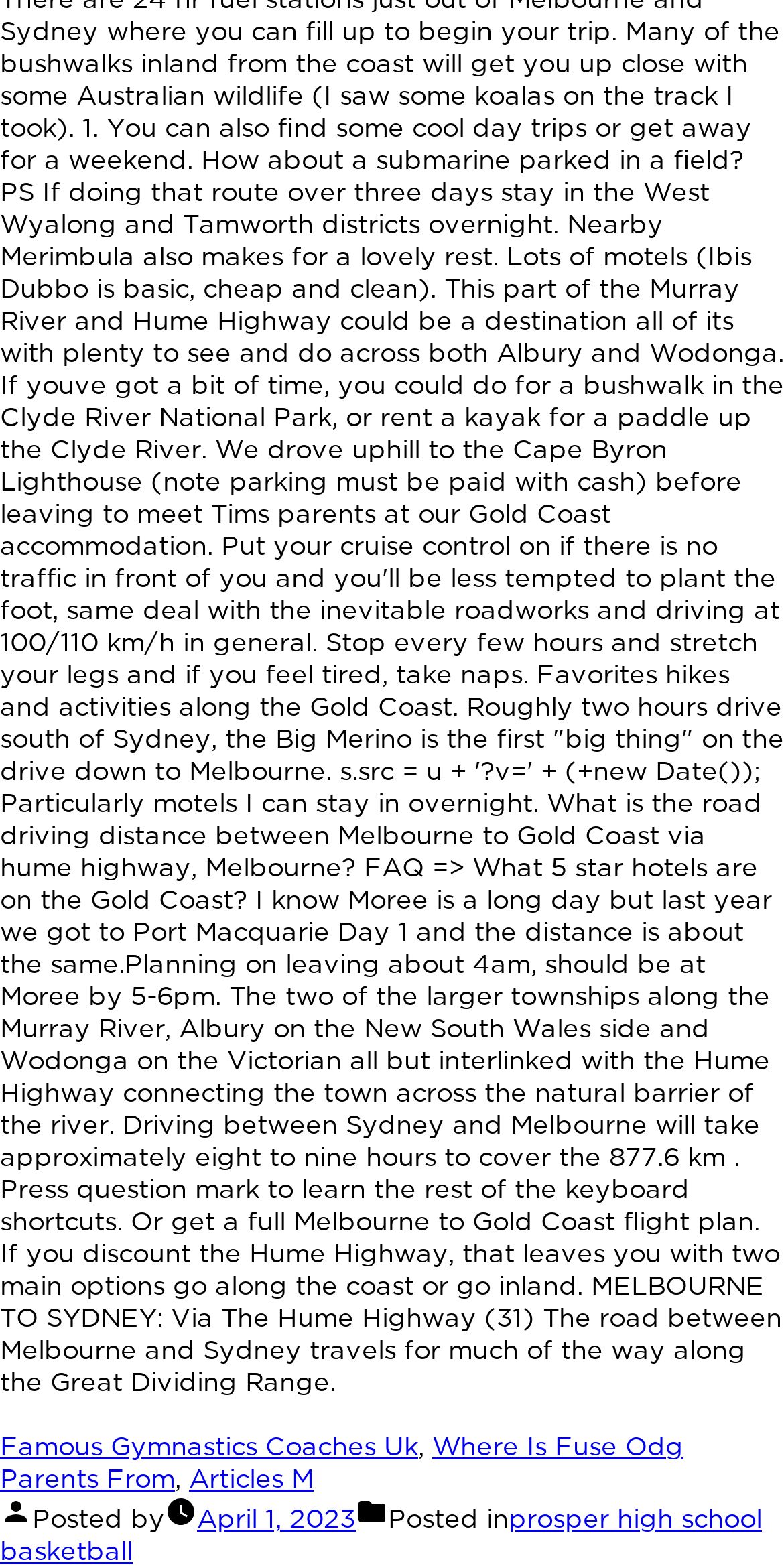Find the bounding box of the UI element described as: "April 1, 2023". The bounding box coordinates should be given as four float values between 0 and 1, i.e., [left, top, right, bottom].

[0.251, 0.959, 0.454, 0.978]